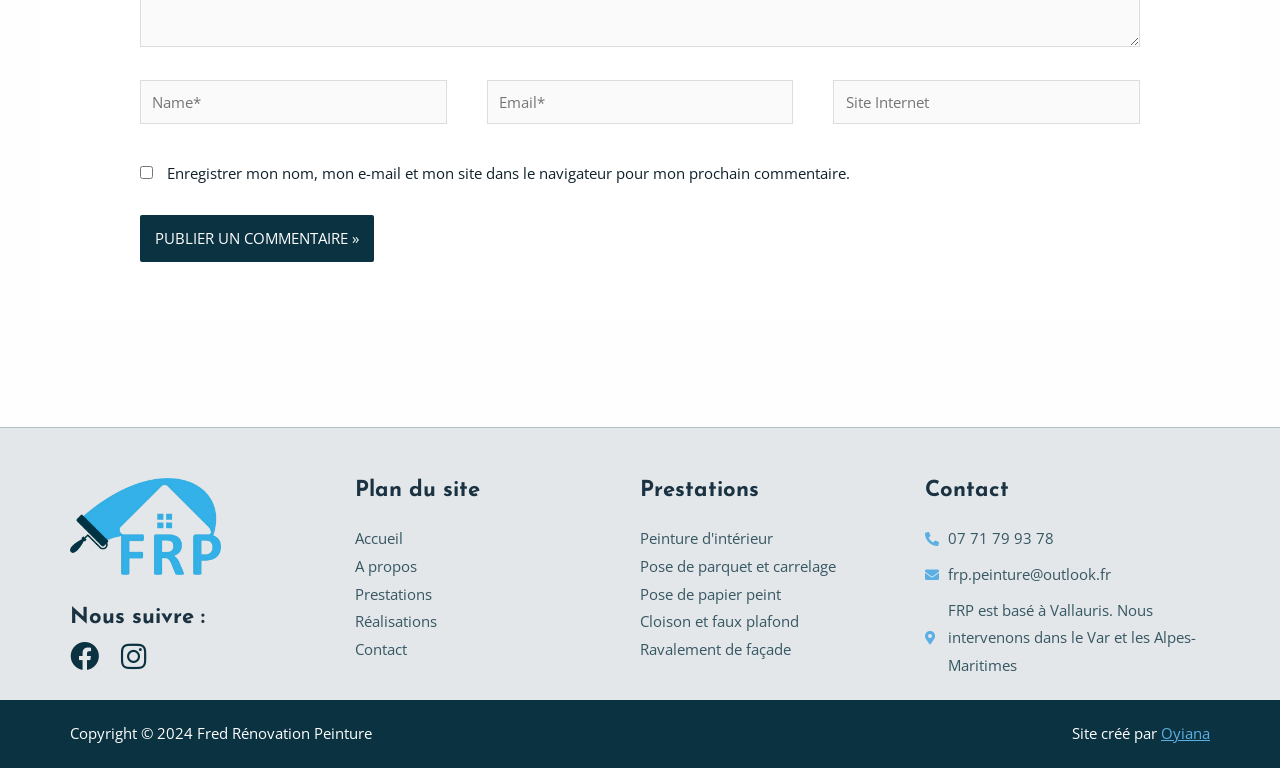What services does the company offer?
Using the details from the image, give an elaborate explanation to answer the question.

The company's services are listed in the 'Prestations' section, which includes links to various services such as 'Peinture d'intérieur', 'Pose de parquet et carrelage', 'Pose de papier peint', and more.